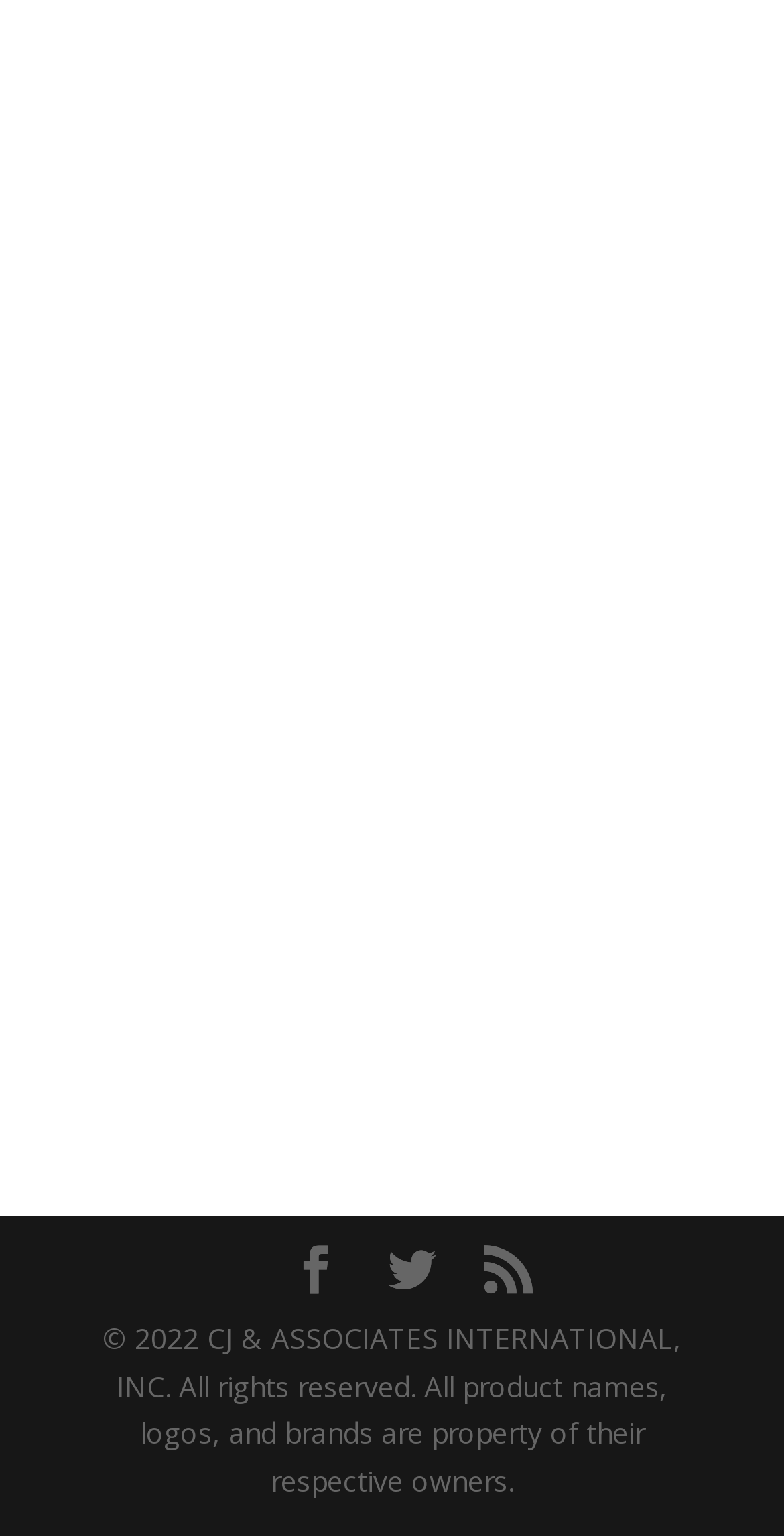What is the text on the button?
Use the image to answer the question with a single word or phrase.

QUALIFY NOW $